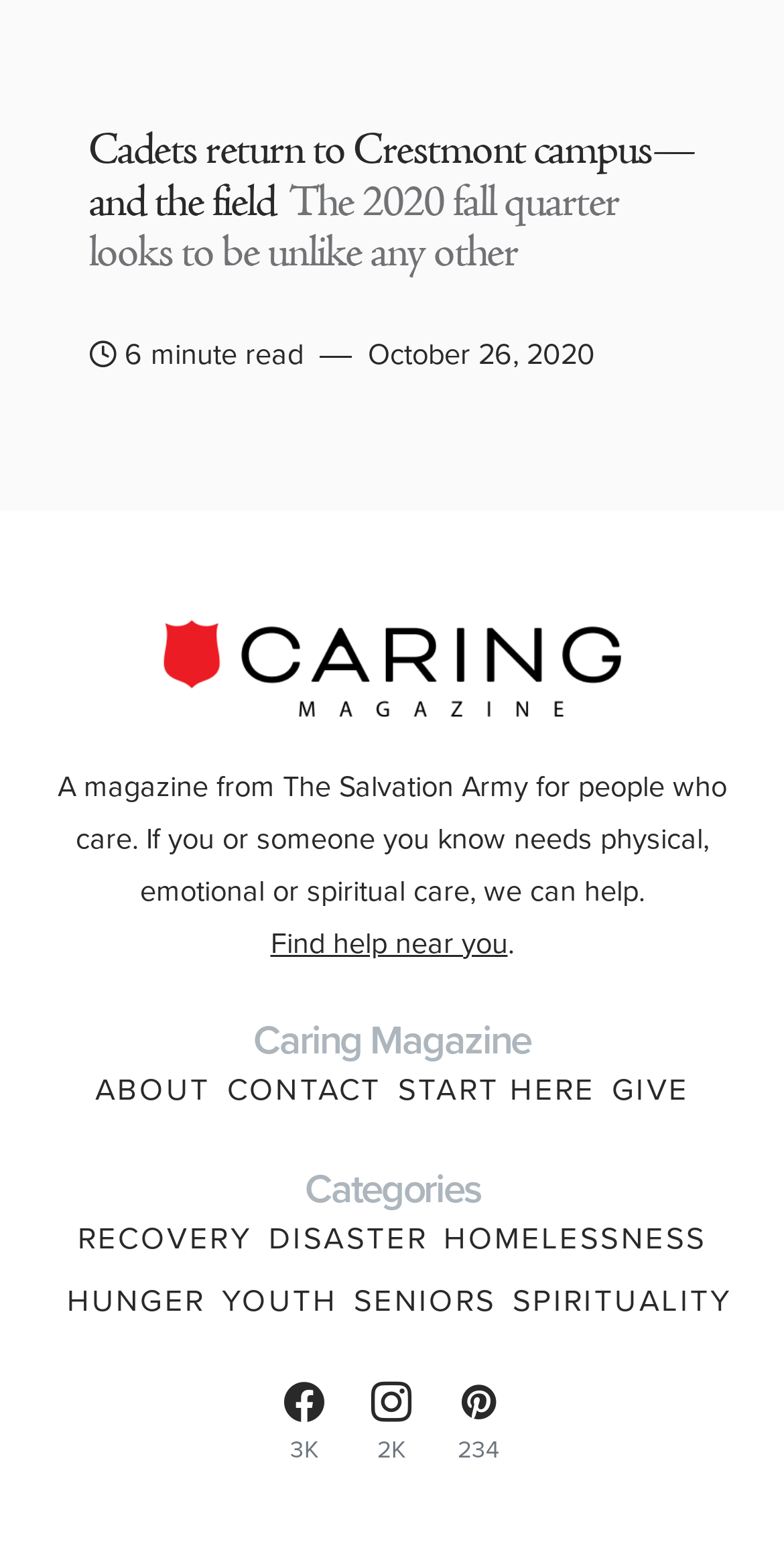Carefully examine the image and provide an in-depth answer to the question: What is the estimated reading time of the first article?

The estimated reading time of the first article can be found by looking at the StaticText element with the text '6 minute read' which is a sibling of the link element with the text 'Cadets return to Crestmont campus—and the field'.